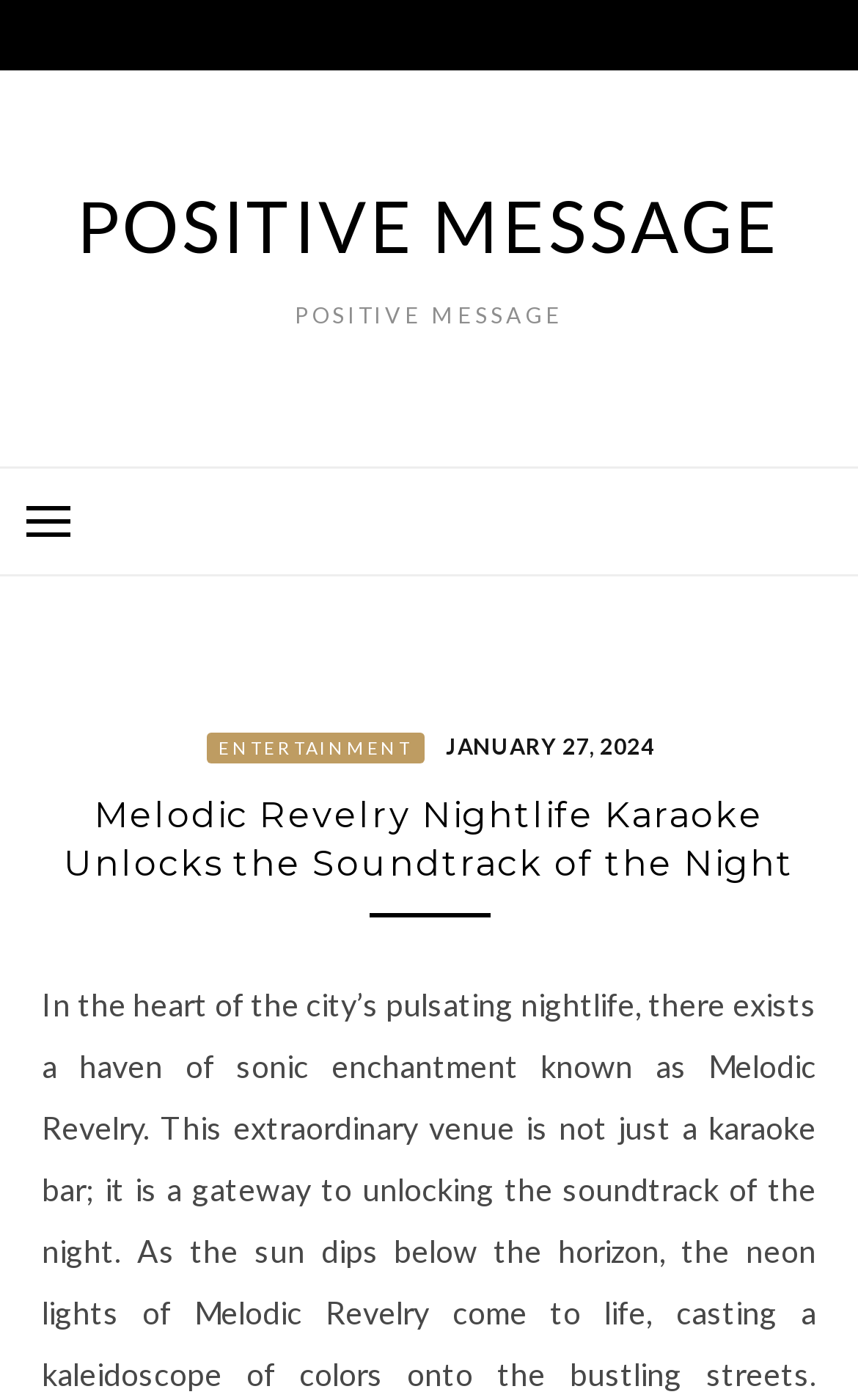Observe the image and answer the following question in detail: What is the category of the entertainment event?

By analyzing the webpage structure, I found a heading element 'Melodic Revelry Nightlife Karaoke Unlocks the Soundtrack of the Night' which suggests that the webpage is related to a nightlife karaoke event. Therefore, the category of the entertainment event is Nightlife Karaoke.